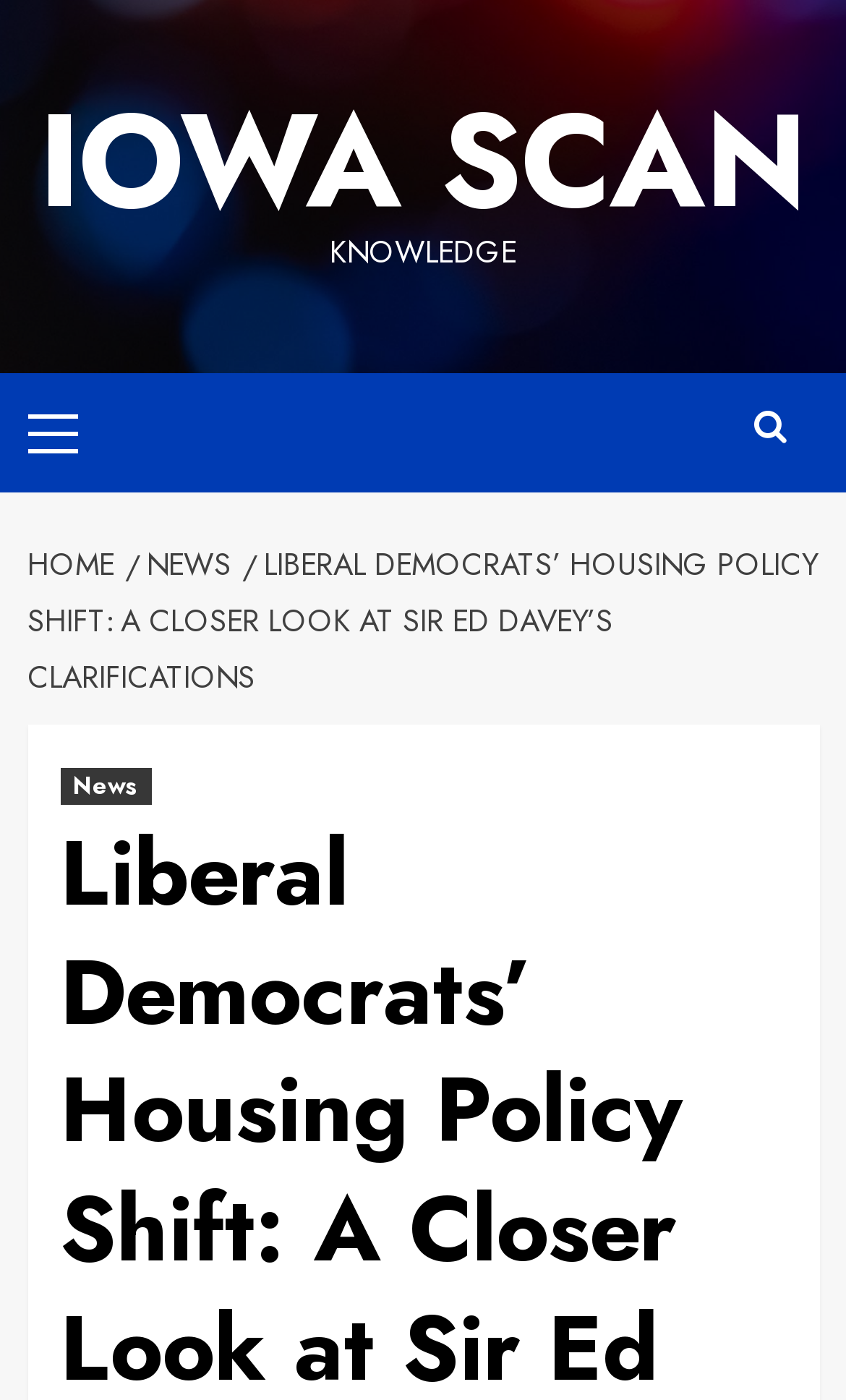Using the webpage screenshot and the element description Iowa Scan, determine the bounding box coordinates. Specify the coordinates in the format (top-left x, top-left y, bottom-right x, bottom-right y) with values ranging from 0 to 1.

[0.046, 0.048, 0.954, 0.183]